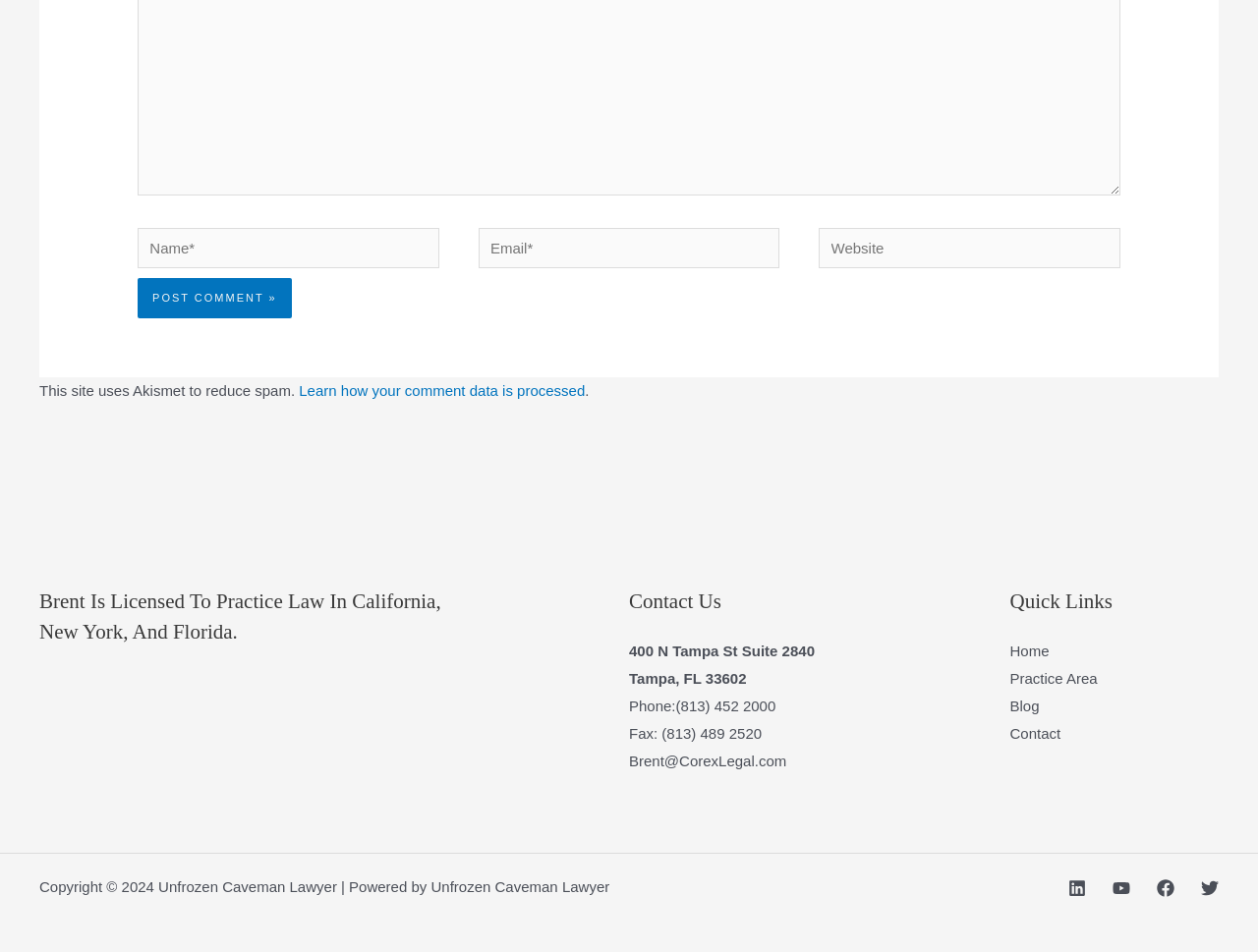Locate the bounding box coordinates of the element that needs to be clicked to carry out the instruction: "Enter your name". The coordinates should be given as four float numbers ranging from 0 to 1, i.e., [left, top, right, bottom].

[0.109, 0.239, 0.349, 0.282]